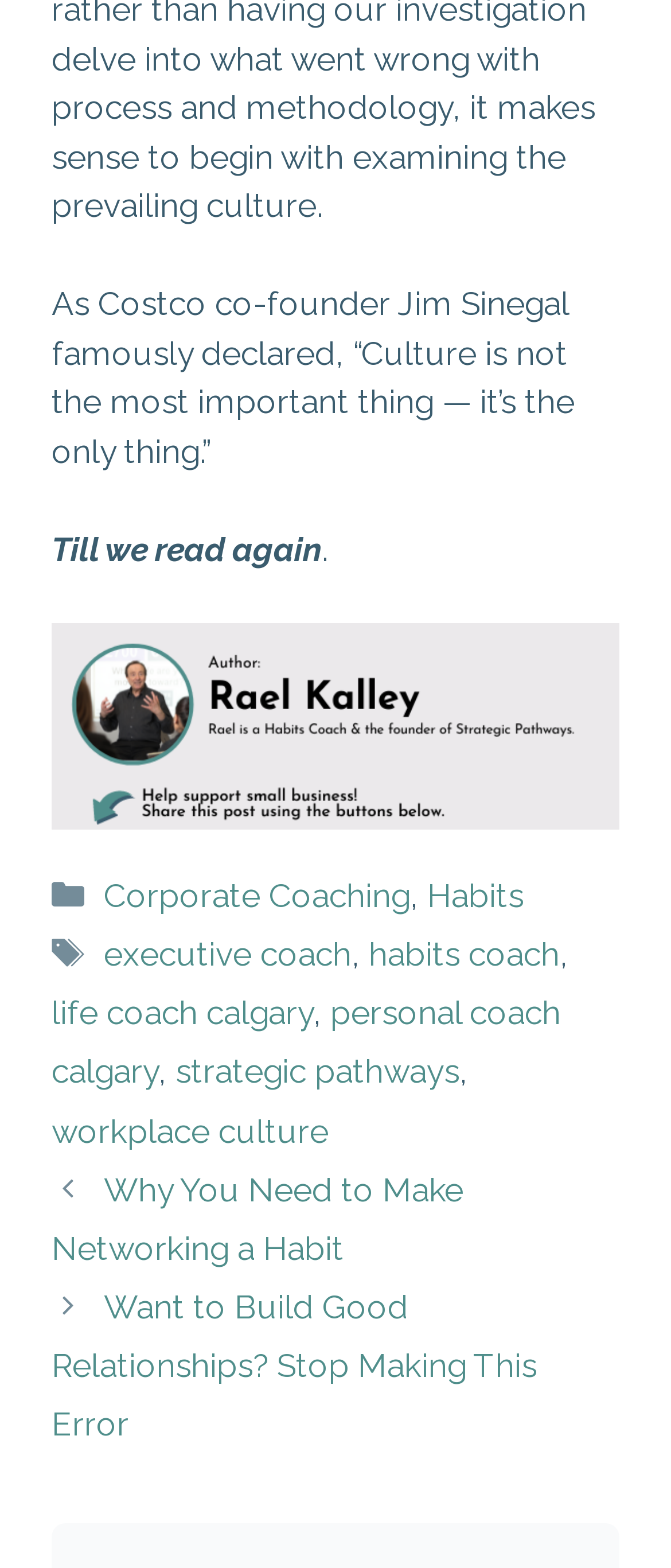Find the bounding box coordinates of the clickable area required to complete the following action: "Learn more about the habits coach in Calgary, Canada".

[0.077, 0.501, 0.923, 0.525]